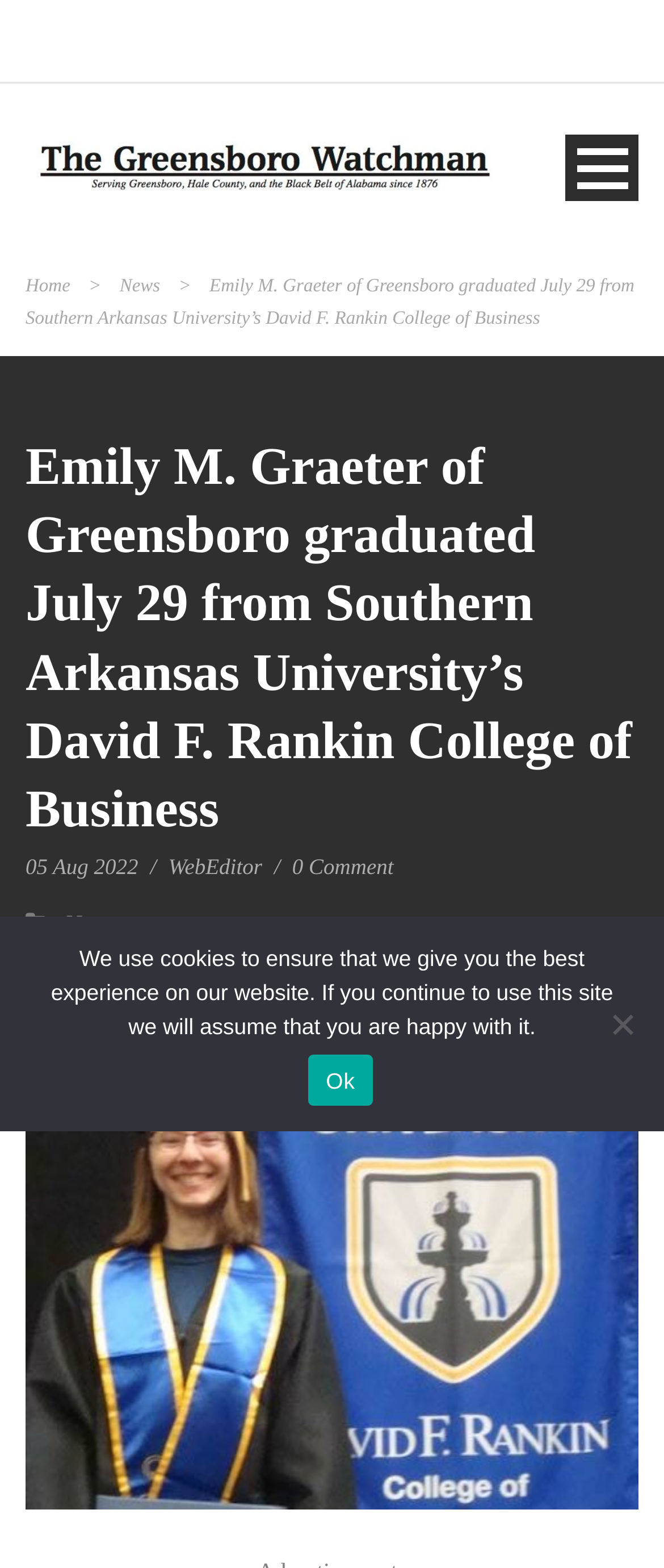Using the provided element description: "Privacy Policy", determine the bounding box coordinates of the corresponding UI element in the screenshot.

[0.038, 0.378, 0.808, 0.432]